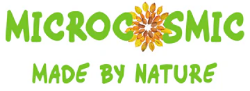What is the theme conveyed by the floral motif?
Please answer the question with a detailed response using the information from the screenshot.

The caption explains that the playful design incorporates a floral motif with orange and yellow petals at the center, which visually conveys the theme of natural beauty and creativity.